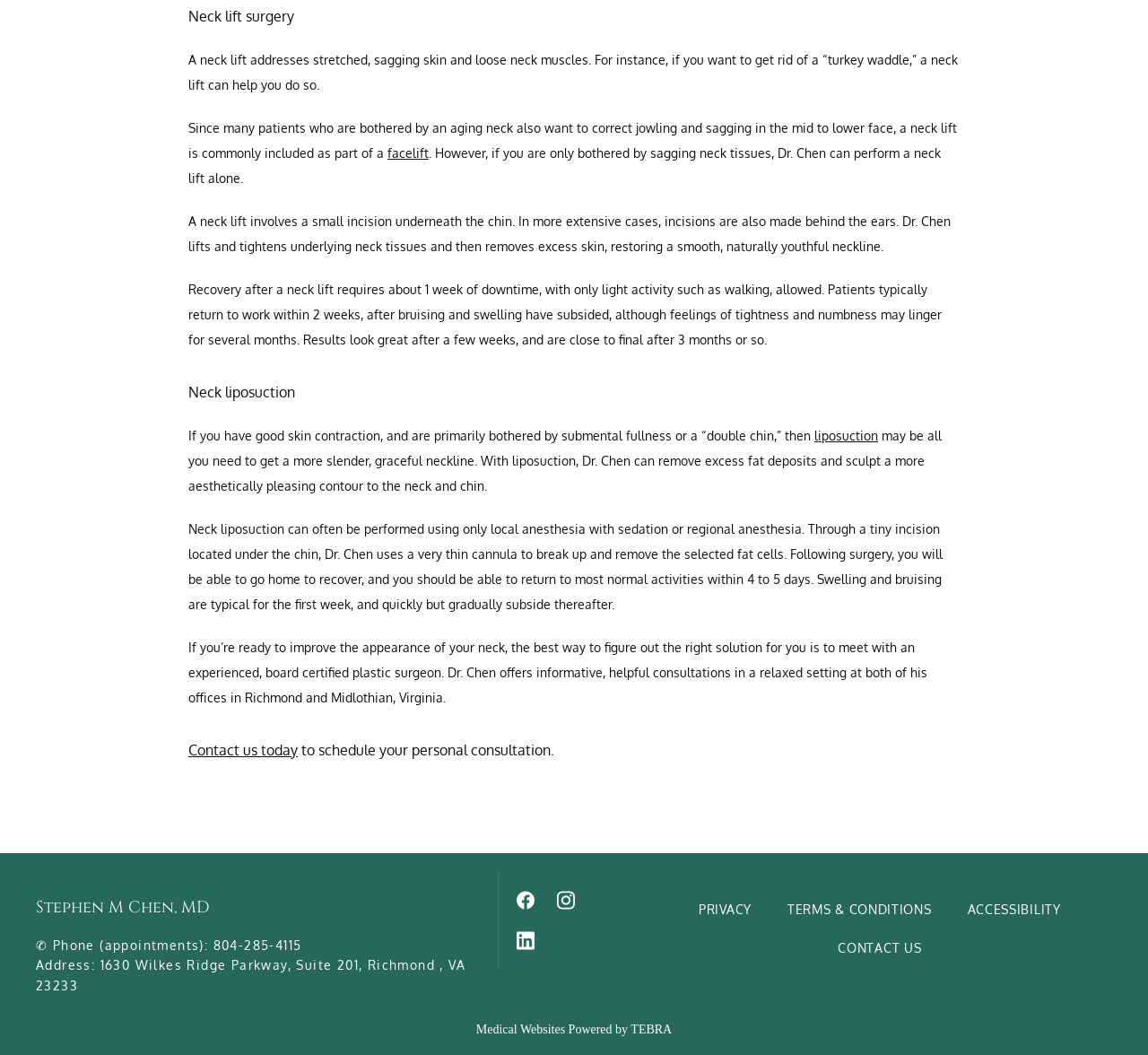Determine the coordinates of the bounding box that should be clicked to complete the instruction: "Contact us today to schedule a consultation". The coordinates should be represented by four float numbers between 0 and 1: [left, top, right, bottom].

[0.164, 0.702, 0.259, 0.72]